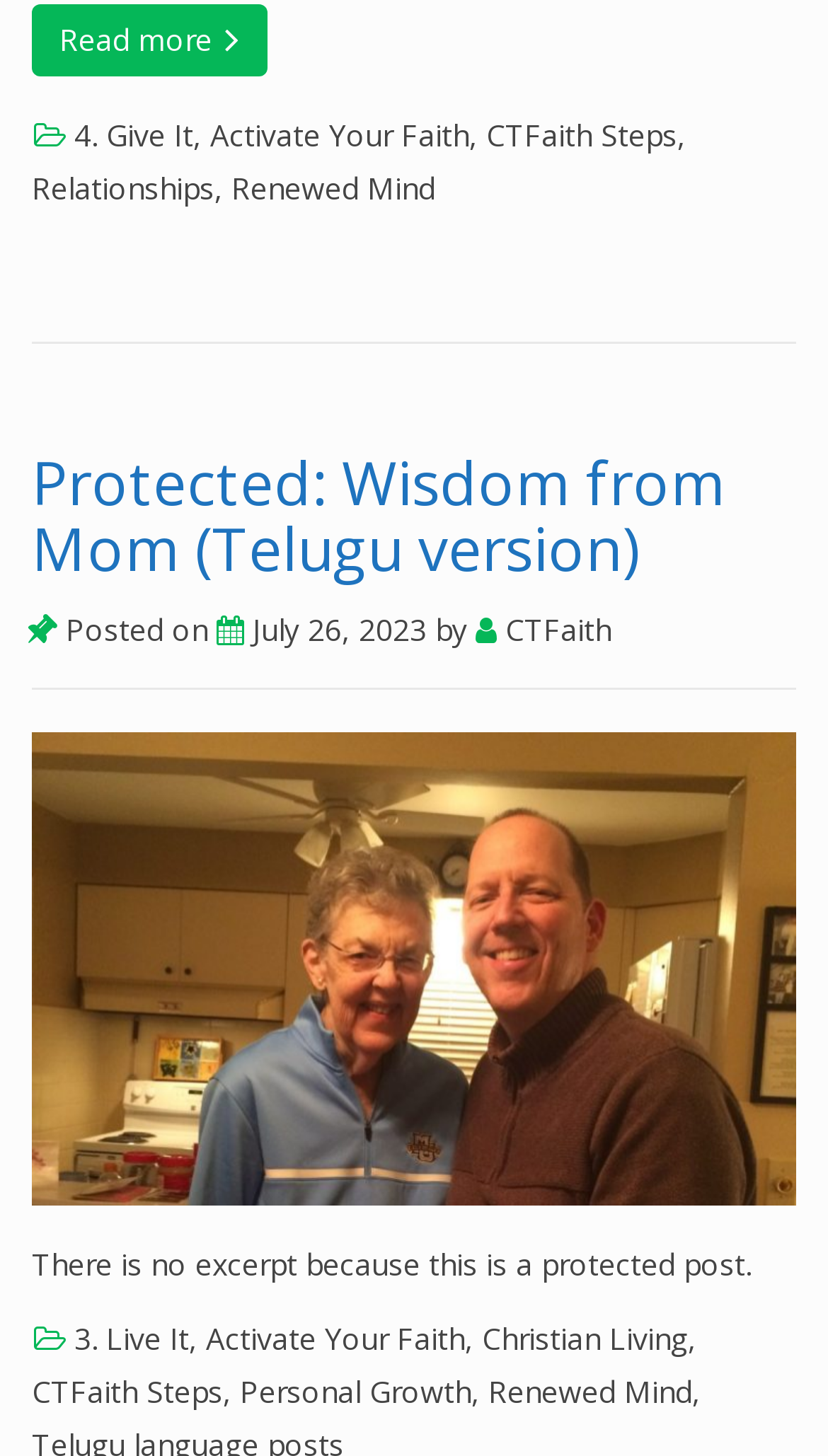Highlight the bounding box of the UI element that corresponds to this description: "Relationships".

[0.038, 0.115, 0.259, 0.143]